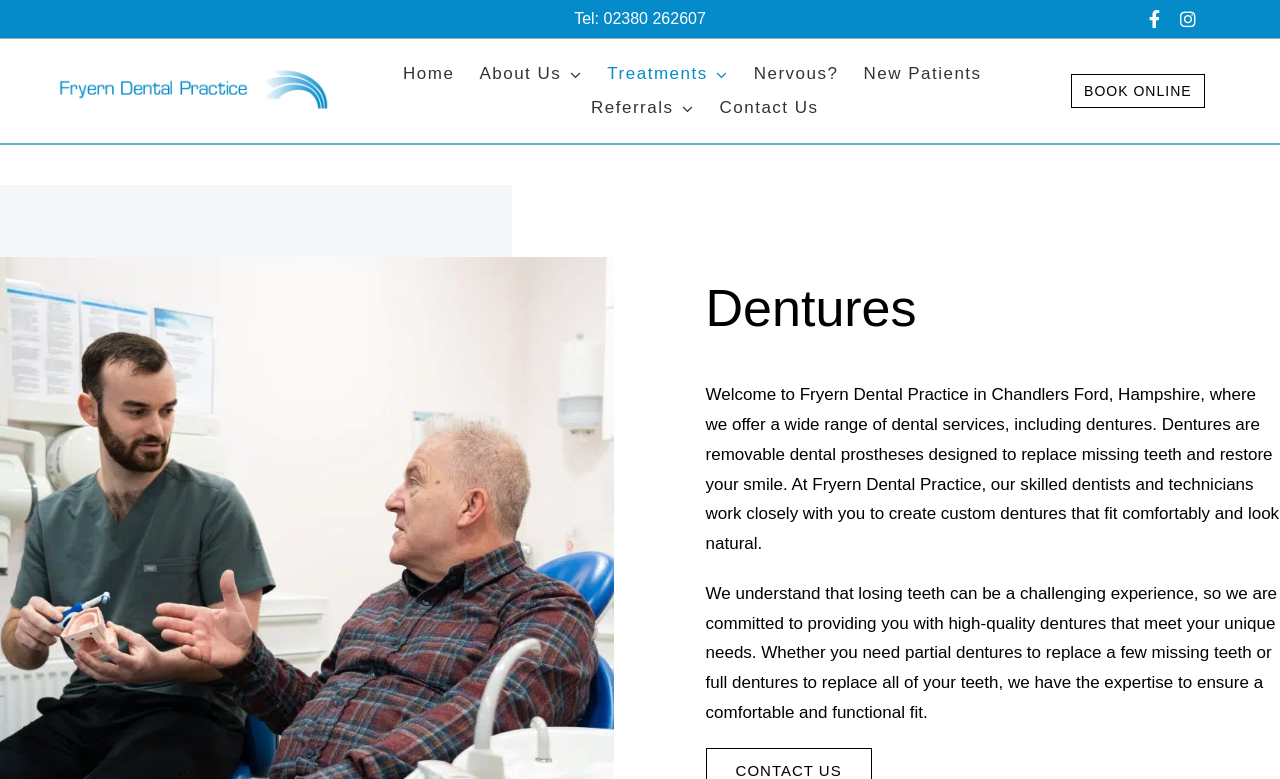Provide a brief response to the question below using a single word or phrase: 
What is the phone number to contact Fryern Dental Practice?

02380 262607